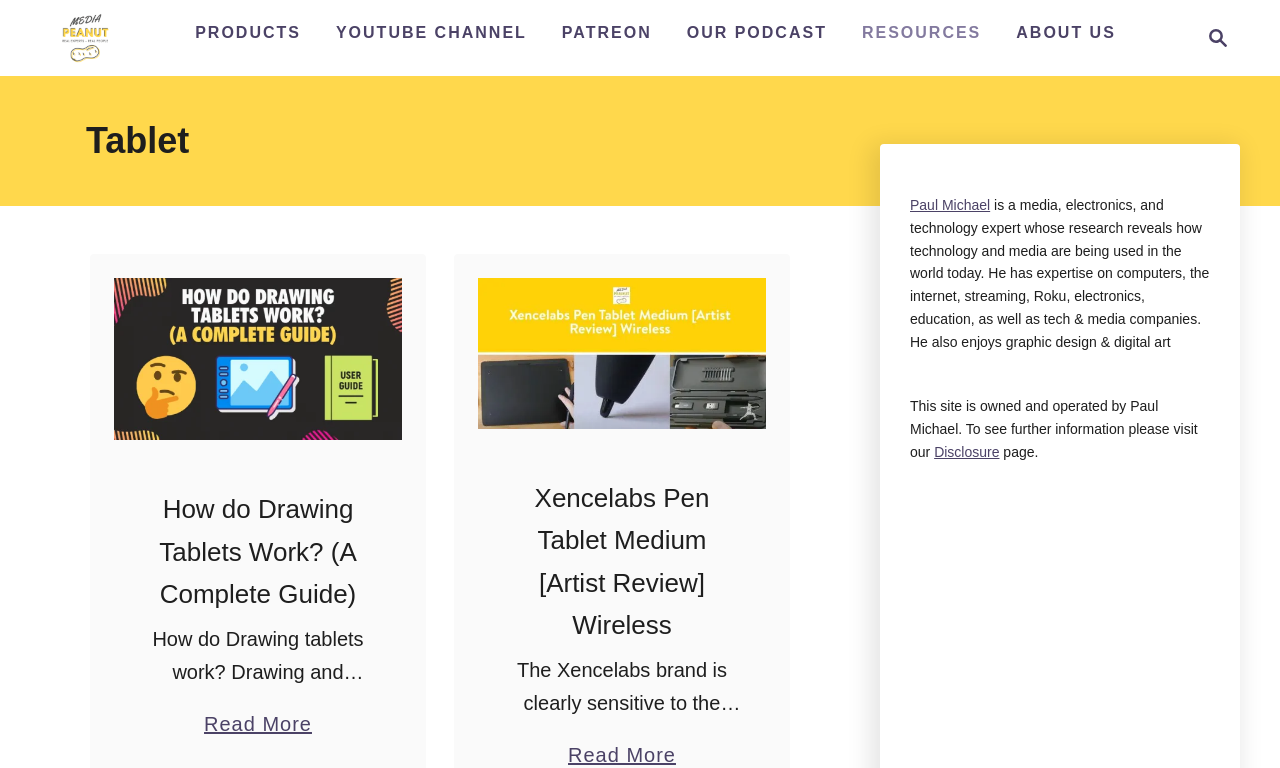Please analyze the image and give a detailed answer to the question:
What is the purpose of the 'Disclosure' page?

The purpose of the 'Disclosure' page can be inferred from the sentence 'To see further information please visit our Disclosure page', which suggests that the page provides additional information about the website or its owner.